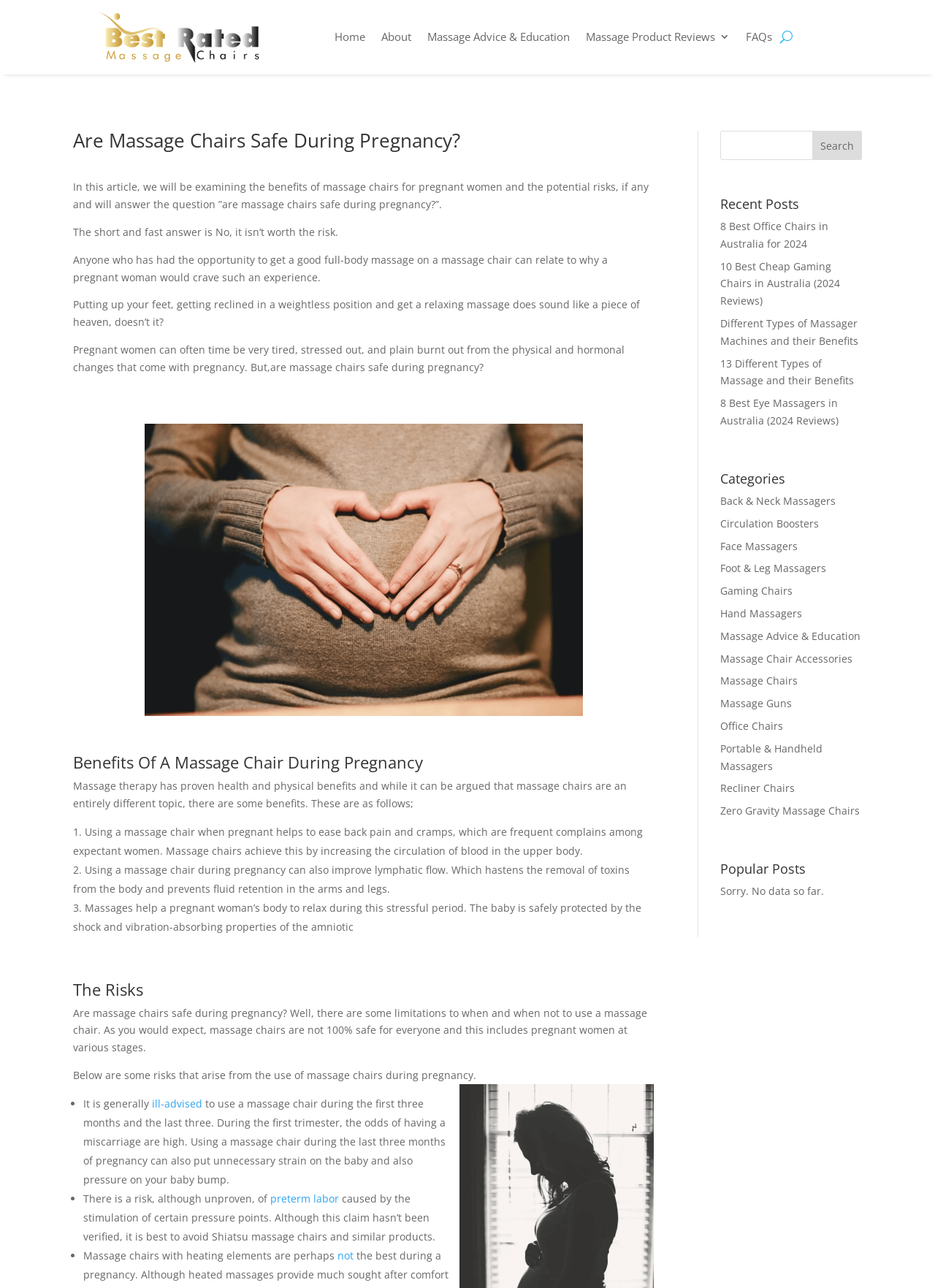With reference to the screenshot, provide a detailed response to the question below:
What is the topic of the article?

I read the headings and content of the article, and it appears to be discussing the safety and benefits of using massage chairs during pregnancy.